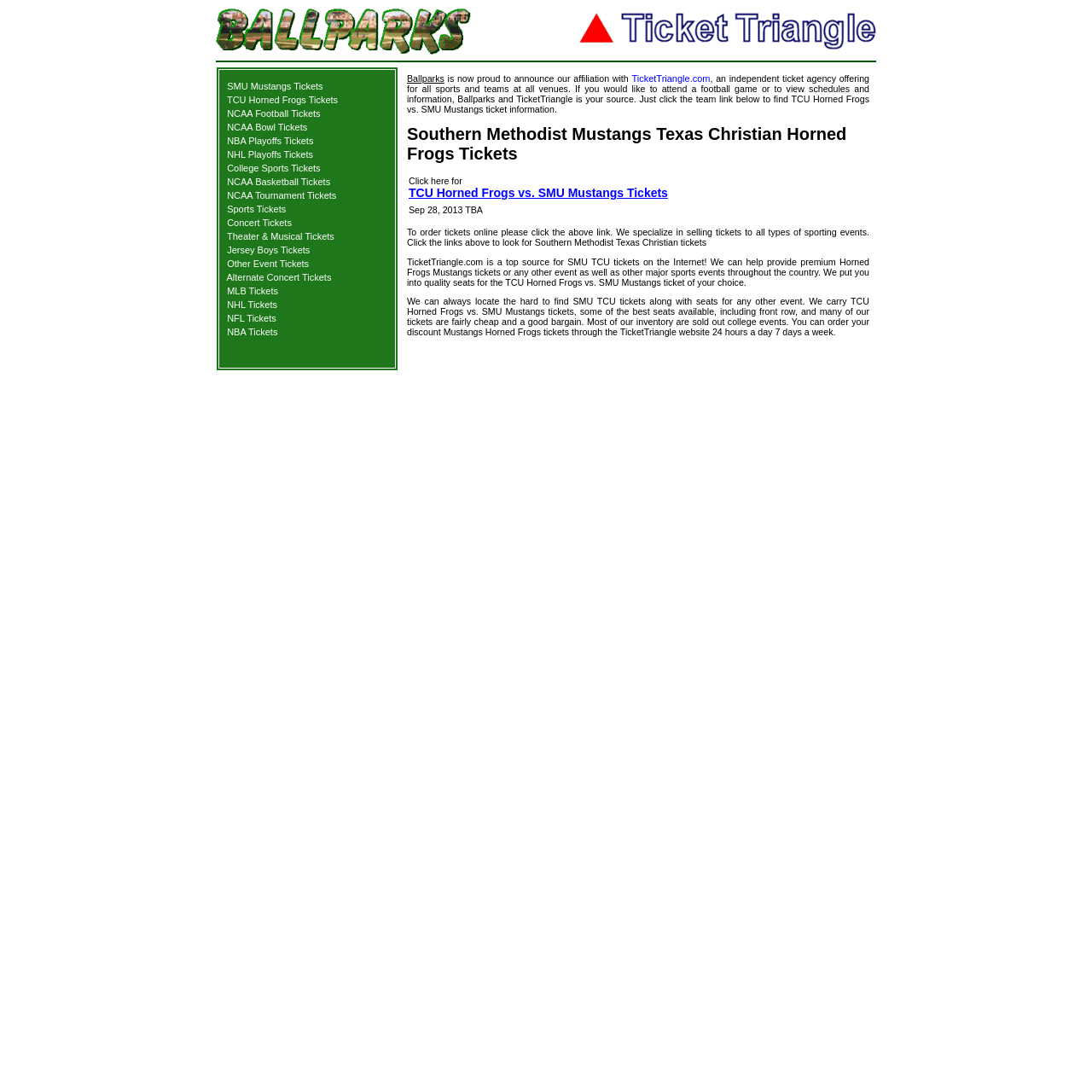Provide a comprehensive caption for the webpage.

This webpage is about SMU TCU tickets, specifically for football games between Southern Methodist University (SMU) and Texas Christian University (TCU) in the 2019-2020 season. 

At the top of the page, there are two logos: a ballparks logo and a ticket triangle logo, situated side by side. 

Below the logos, there is a table with multiple rows, each containing a link to a different type of ticket. The links are organized in a grid-like structure, with empty cells separating them. The links include SMU Mustangs Tickets, TCU Horned Frogs Tickets, NCAA Football Tickets, NCAA Bowl Tickets, NBA Playoffs Tickets, NHL Playoffs Tickets, College Sports Tickets, NCAA Basketball Tickets, NCAA Tournament Tickets, Sports Tickets, and Concert Tickets.